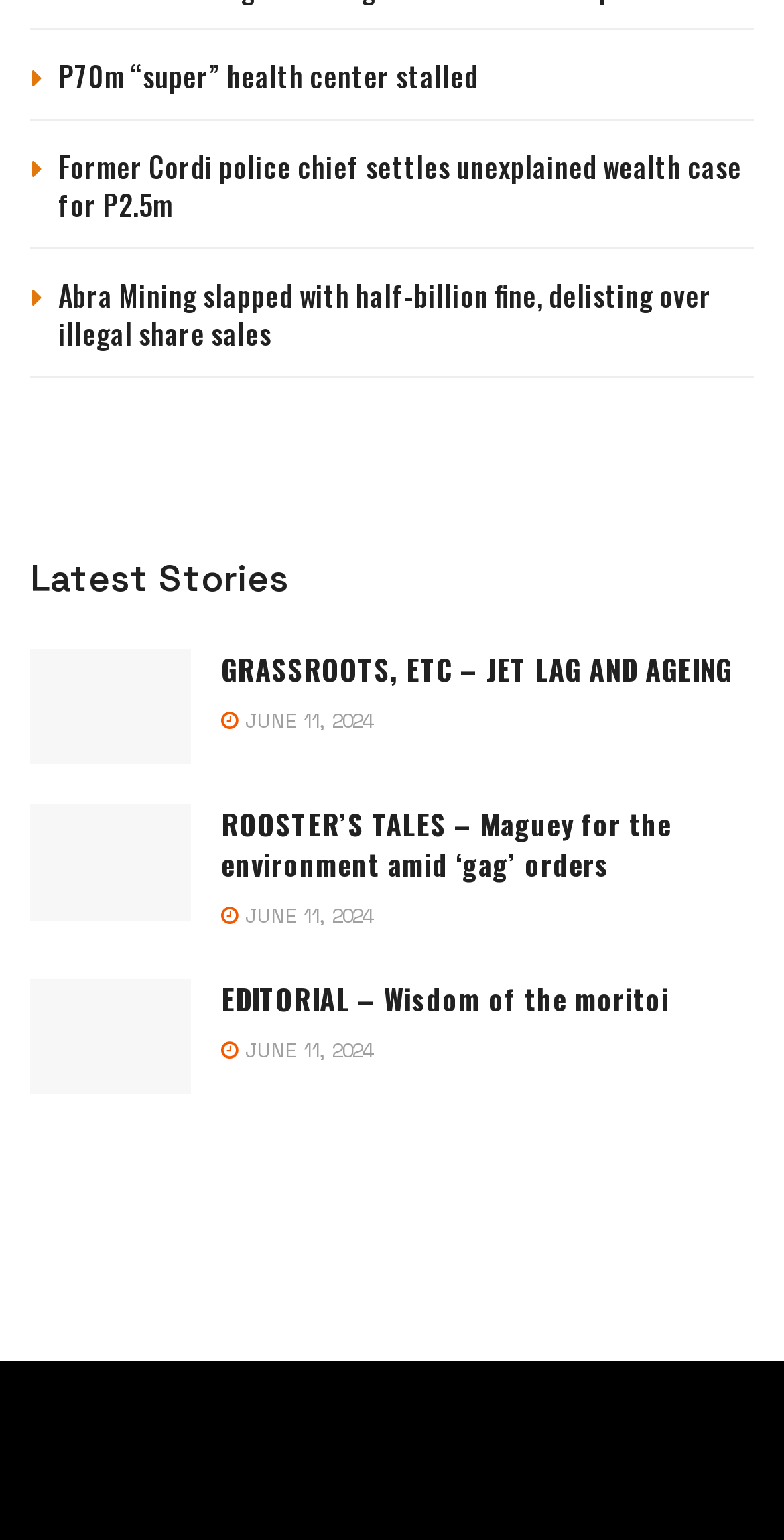Pinpoint the bounding box coordinates of the clickable area needed to execute the instruction: "Read the article 'P70m “super” health center stalled'". The coordinates should be specified as four float numbers between 0 and 1, i.e., [left, top, right, bottom].

[0.074, 0.036, 0.61, 0.063]